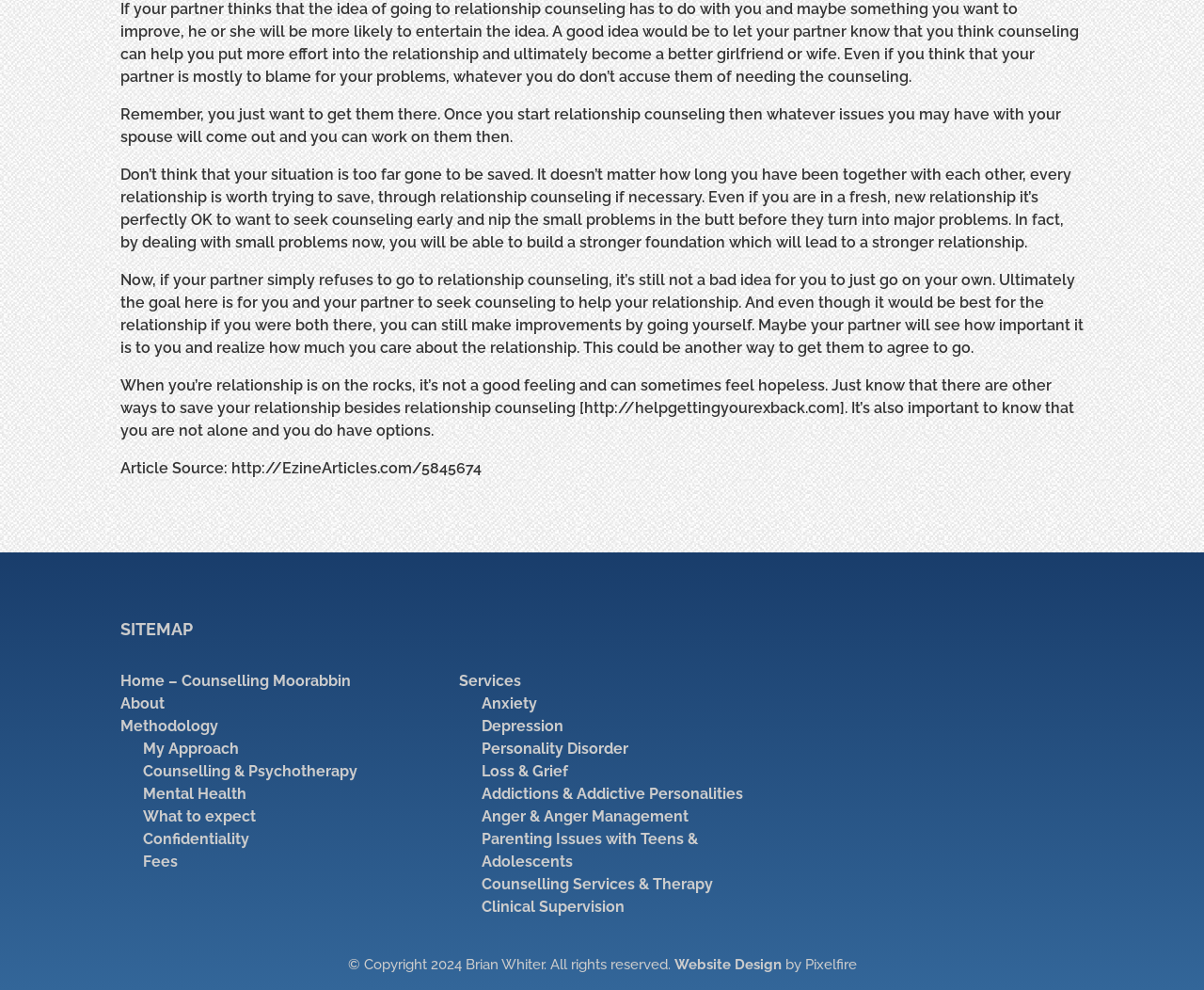Identify the bounding box coordinates necessary to click and complete the given instruction: "Learn about 'Anxiety' counselling services".

[0.4, 0.702, 0.446, 0.72]